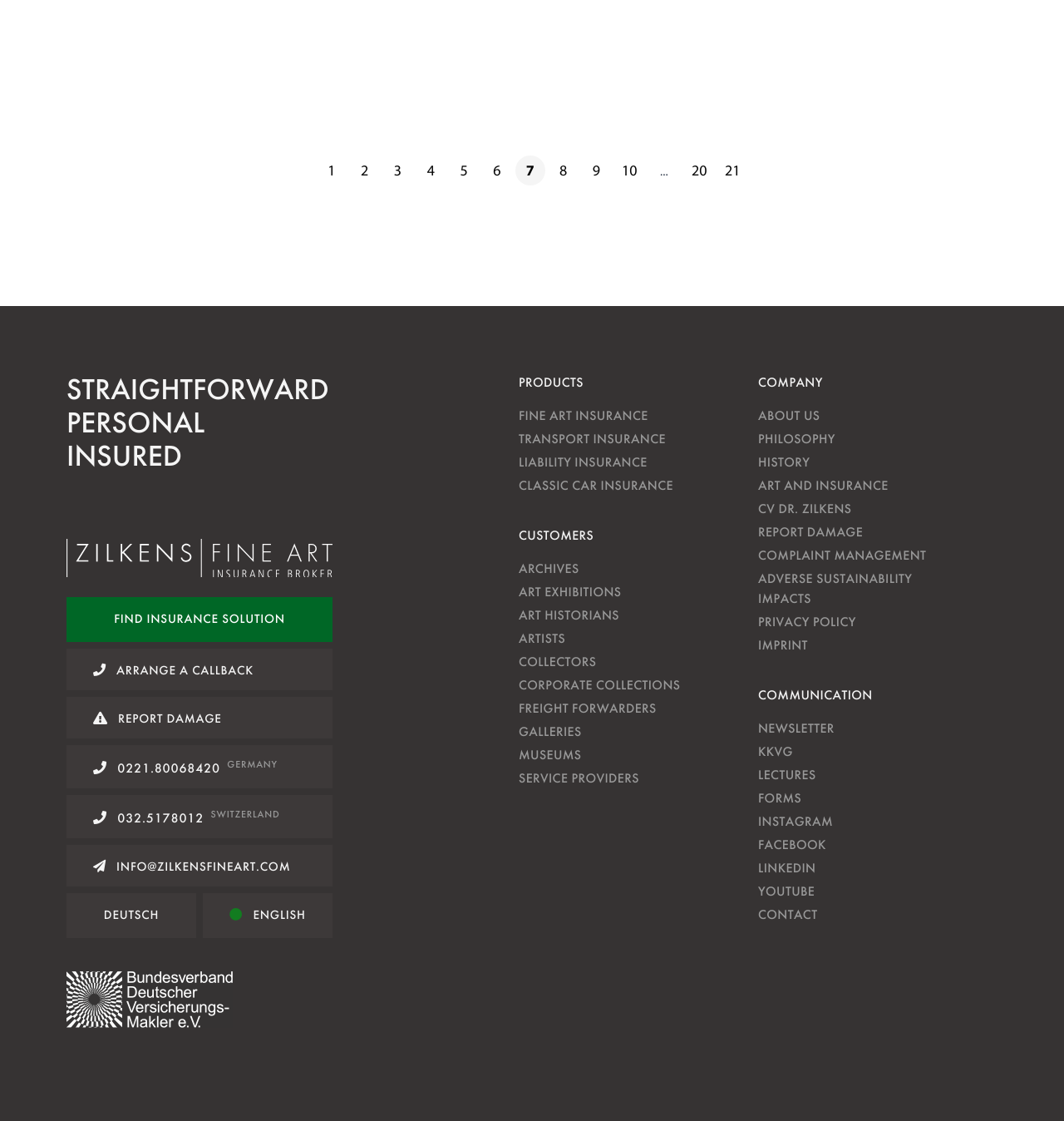What is the category of 'FINE ART INSURANCE'?
Look at the screenshot and respond with one word or a short phrase.

PRODUCTS